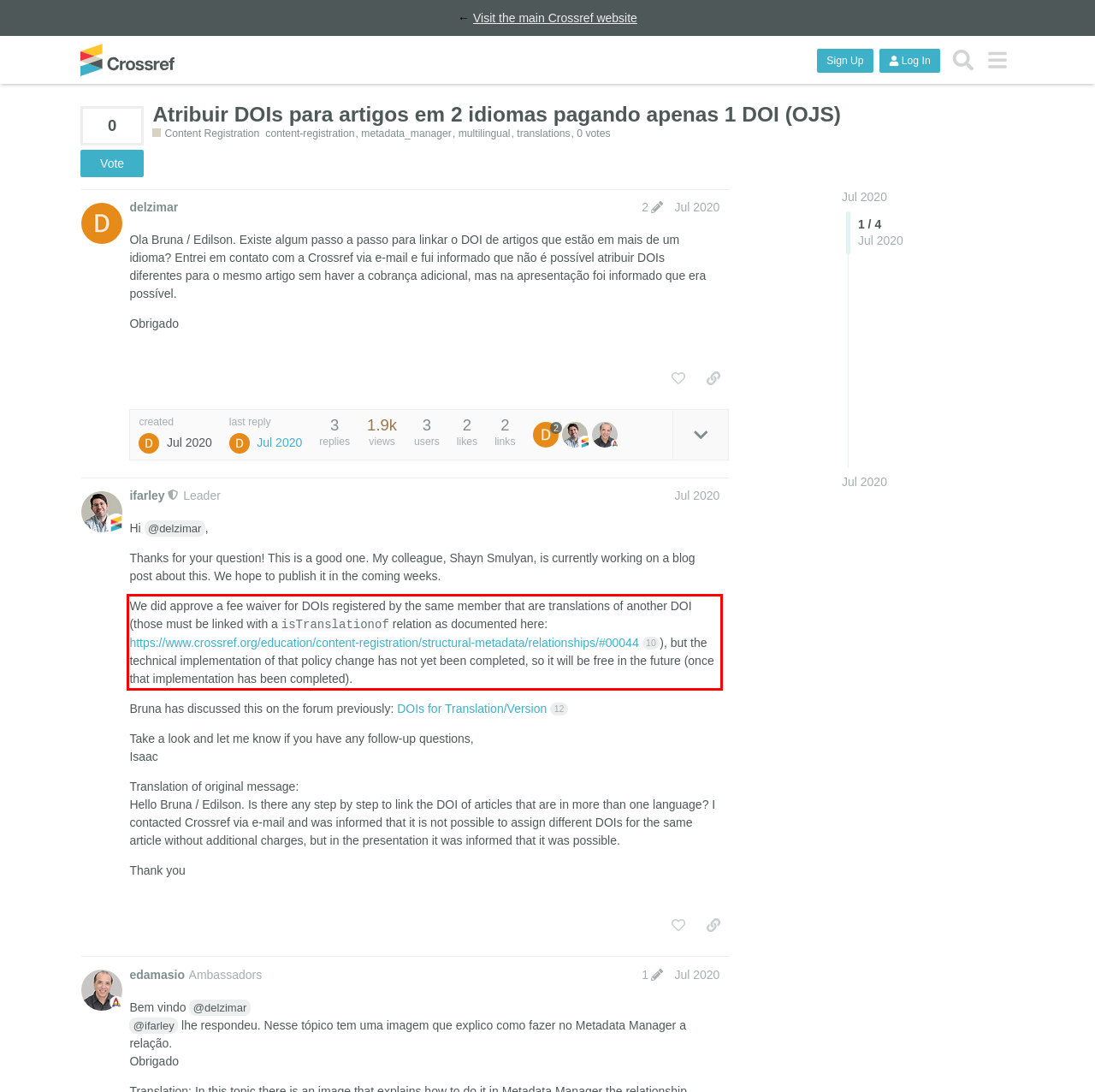Given a screenshot of a webpage containing a red bounding box, perform OCR on the text within this red bounding box and provide the text content.

We did approve a fee waiver for DOIs registered by the same member that are translations of another DOI (those must be linked with a isTranslationof relation as documented here: https://www.crossref.org/education/content-registration/structural-metadata/relationships/#00044 10), but the technical implementation of that policy change has not yet been completed, so it will be free in the future (once that implementation has been completed).